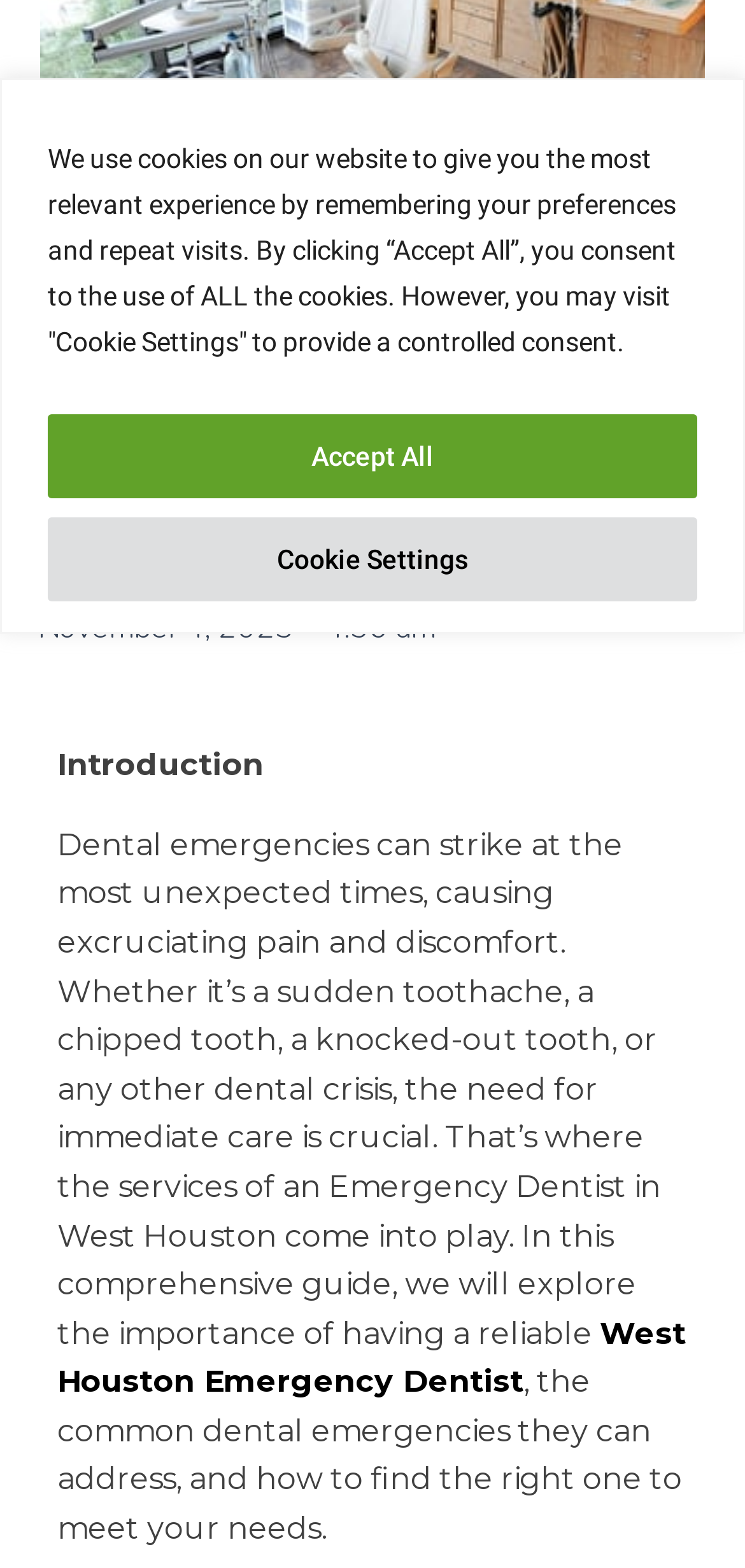Using the element description: "Accept All", determine the bounding box coordinates. The coordinates should be in the format [left, top, right, bottom], with values between 0 and 1.

[0.064, 0.264, 0.936, 0.317]